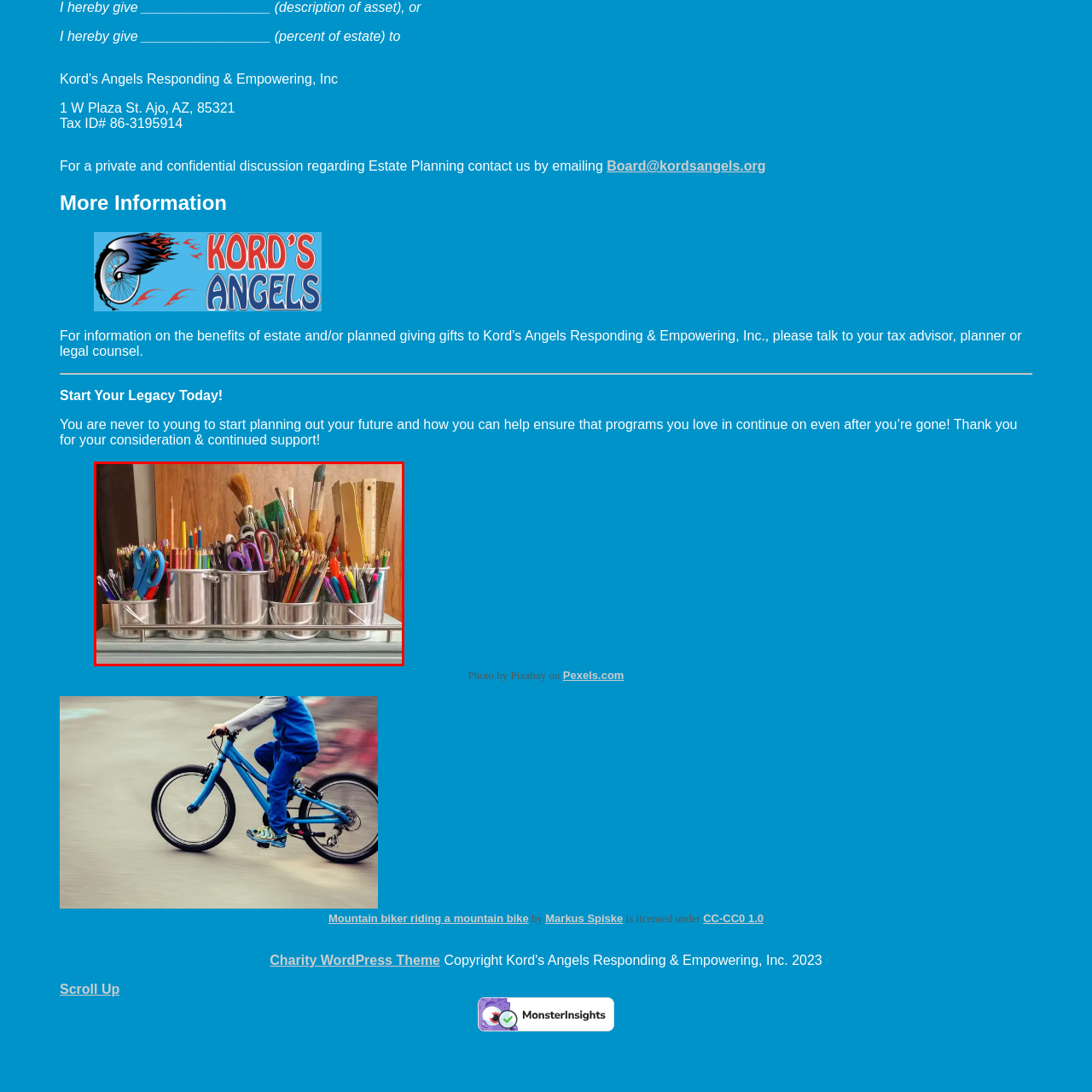Examine the section enclosed by the red box and give a brief answer to the question: What is the purpose of the setup?

To facilitate creative projects